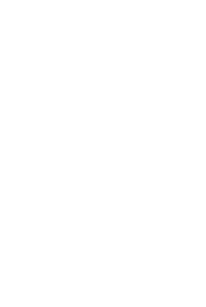Detail all significant aspects of the image you see.

The image features the cover of a book titled "Crushing it! How great entrepreneurs build their business and influence - and how you can, too." This title suggests a focus on entrepreneurship and personal branding, providing insights on leveraging social media for business growth. The book is noted as one of the "5 New York Times Bestsellers," indicating its popularity and relevance in the current market. The accompanying text highlights that books authored by the same writer have sold millions of copies, offering valuable guidelines for entrepreneurs. The year of publication is 2018, further establishing its timeliness in discussing contemporary business strategies.